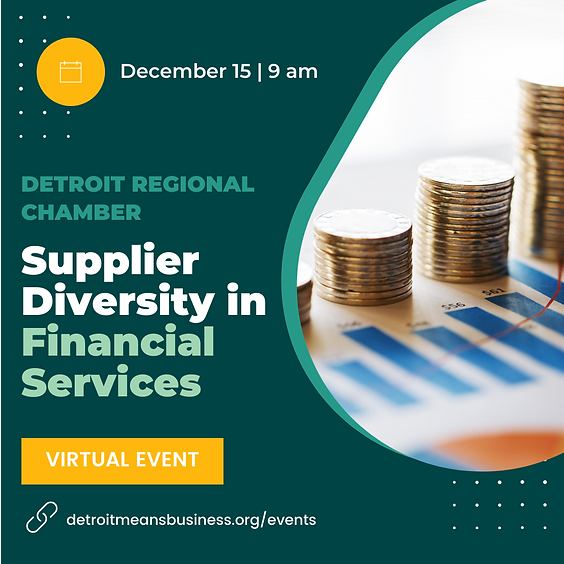Describe all the important aspects and features visible in the image.

The image promotes a virtual event titled "Supplier Diversity in Financial Services," organized by the Detroit Regional Chamber, scheduled for December 15 at 9 AM. The design features a compelling graphic that includes stacked coins and a chart, symbolizing financial growth and diversity. The event encourages engagement in supplier diversity within the financial services sector. A prominent button labeled "VIRTUAL EVENT" invites viewers to participate, while the website address, detroitmeansbusiness.org/events, provides additional information. This event aims to foster connections and opportunities between diverse suppliers and financial institutions.